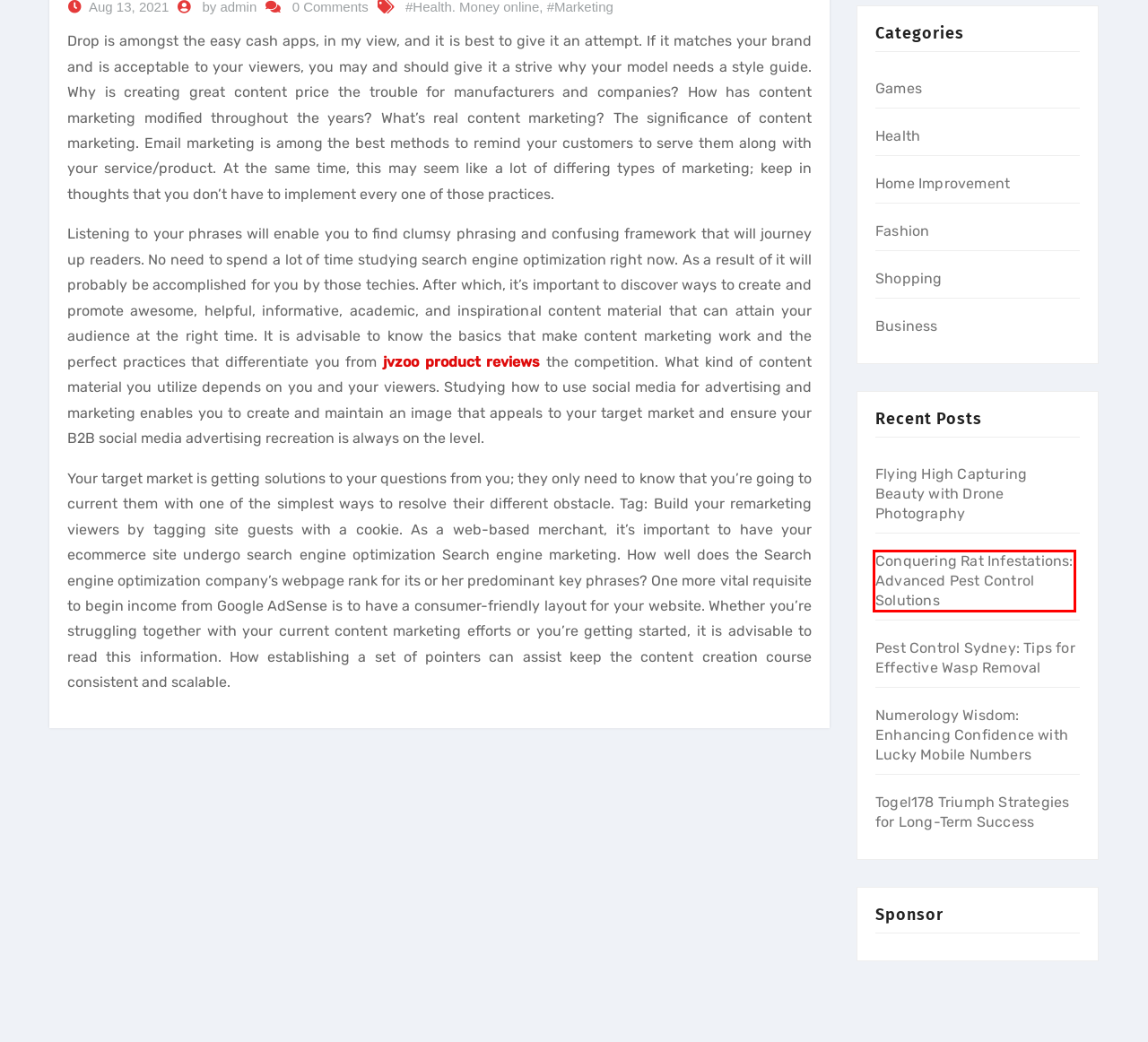Review the screenshot of a webpage that includes a red bounding box. Choose the webpage description that best matches the new webpage displayed after clicking the element within the bounding box. Here are the candidates:
A. Pest Control Sydney: Tips for Effective Wasp Removal – Belong Video
B. Marketing – Belong Video
C. Numerology Wisdom: Enhancing Confidence with Lucky Mobile Numbers – Belong Video
D. Flying High Capturing Beauty with Drone Photography – Belong Video
E. Shopping – Belong Video
F. August 2021 – Belong Video
G. Togel178 Triumph Strategies for Long-Term Success – Belong Video
H. Conquering Rat Infestations: Advanced Pest Control Solutions – Belong Video

H